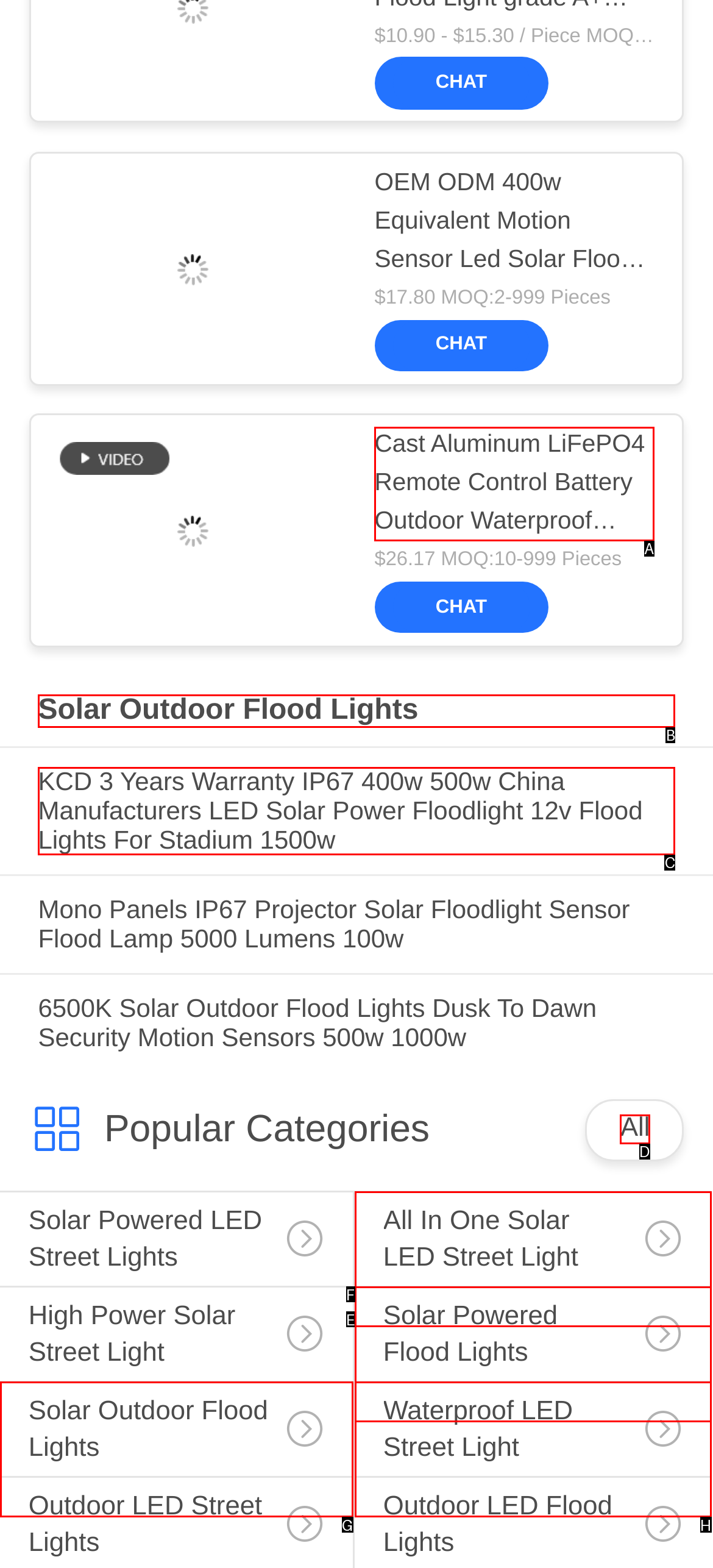Identify which lettered option completes the task: Explore the 'Solar Outdoor Flood Lights' category. Provide the letter of the correct choice.

B